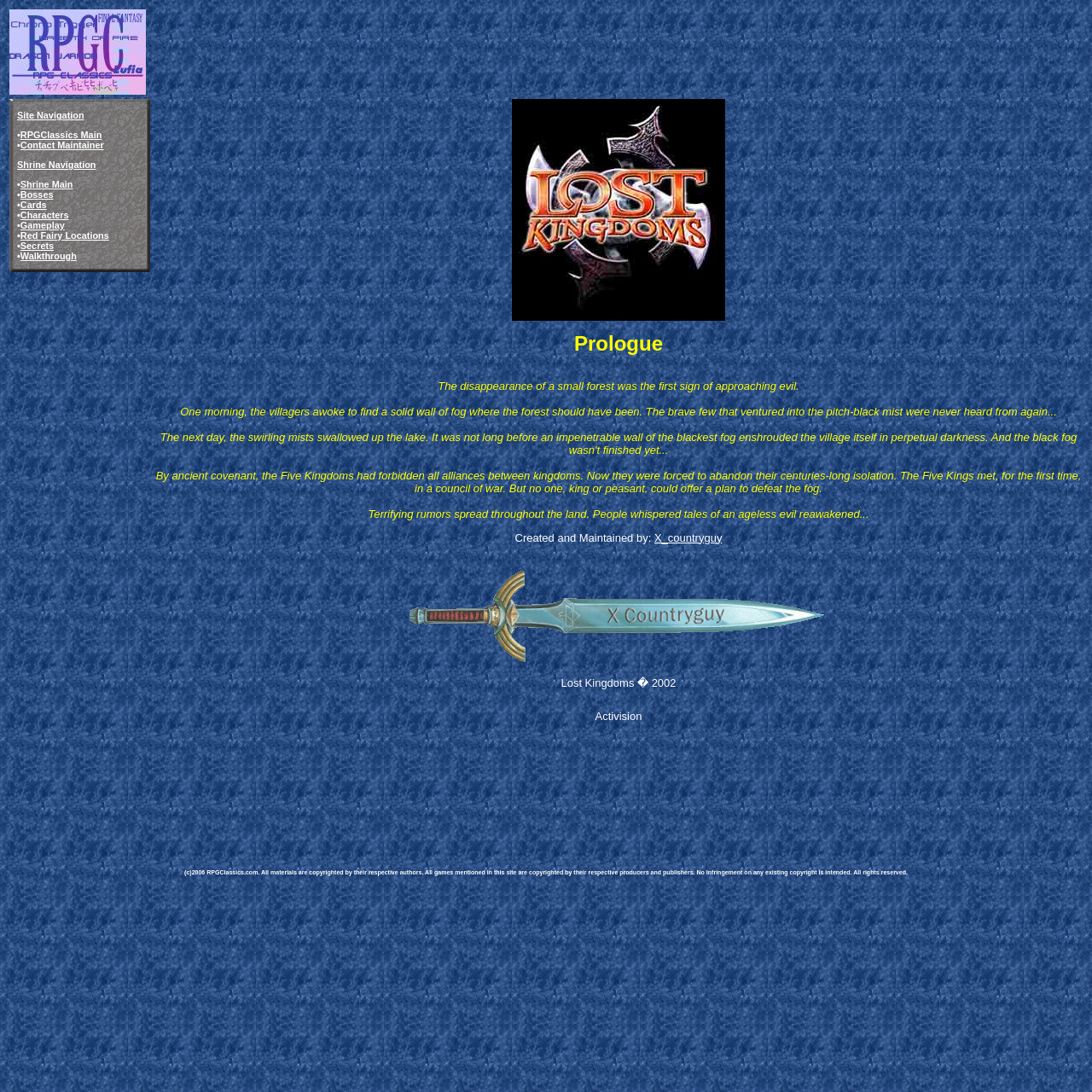Locate the bounding box coordinates of the UI element described by: "Walkthrough". Provide the coordinates as four float numbers between 0 and 1, formatted as [left, top, right, bottom].

[0.019, 0.229, 0.07, 0.239]